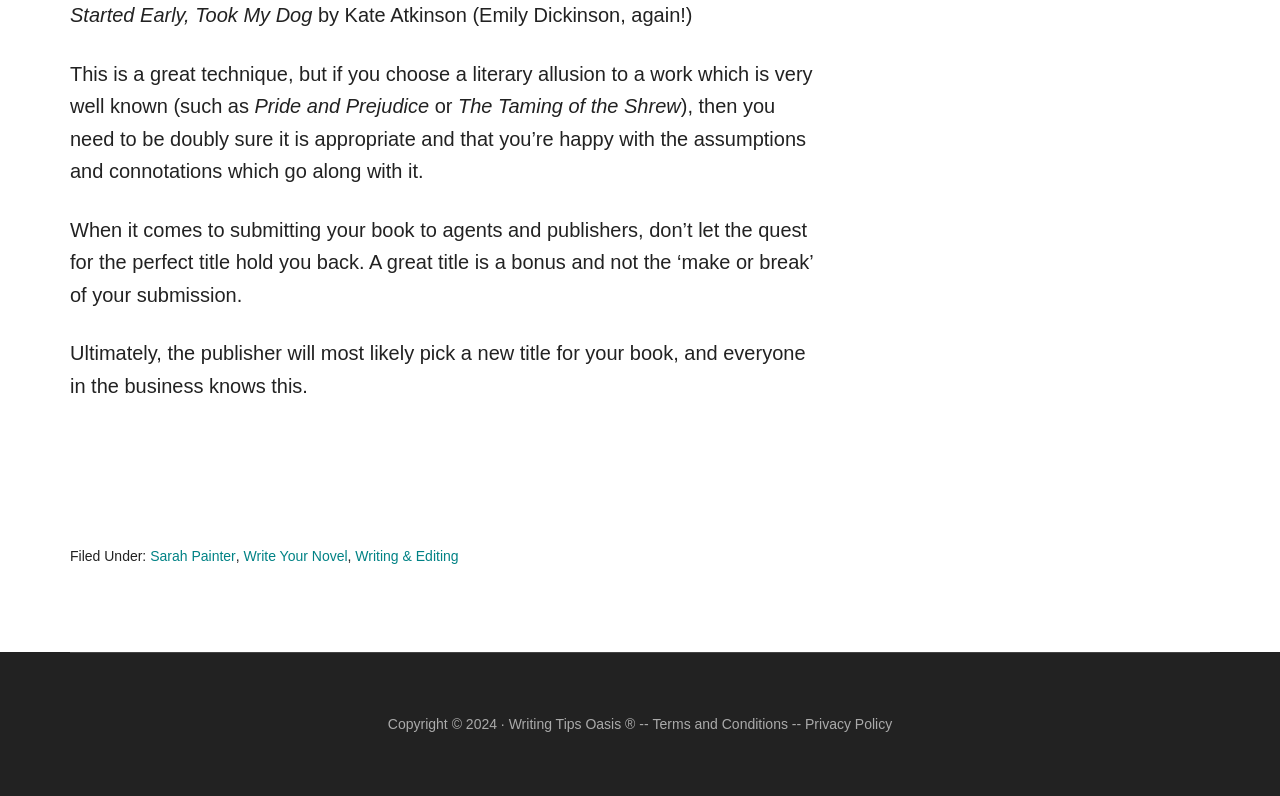Respond with a single word or phrase to the following question: What is the title of the book mentioned in the article?

Started Early, Took My Dog